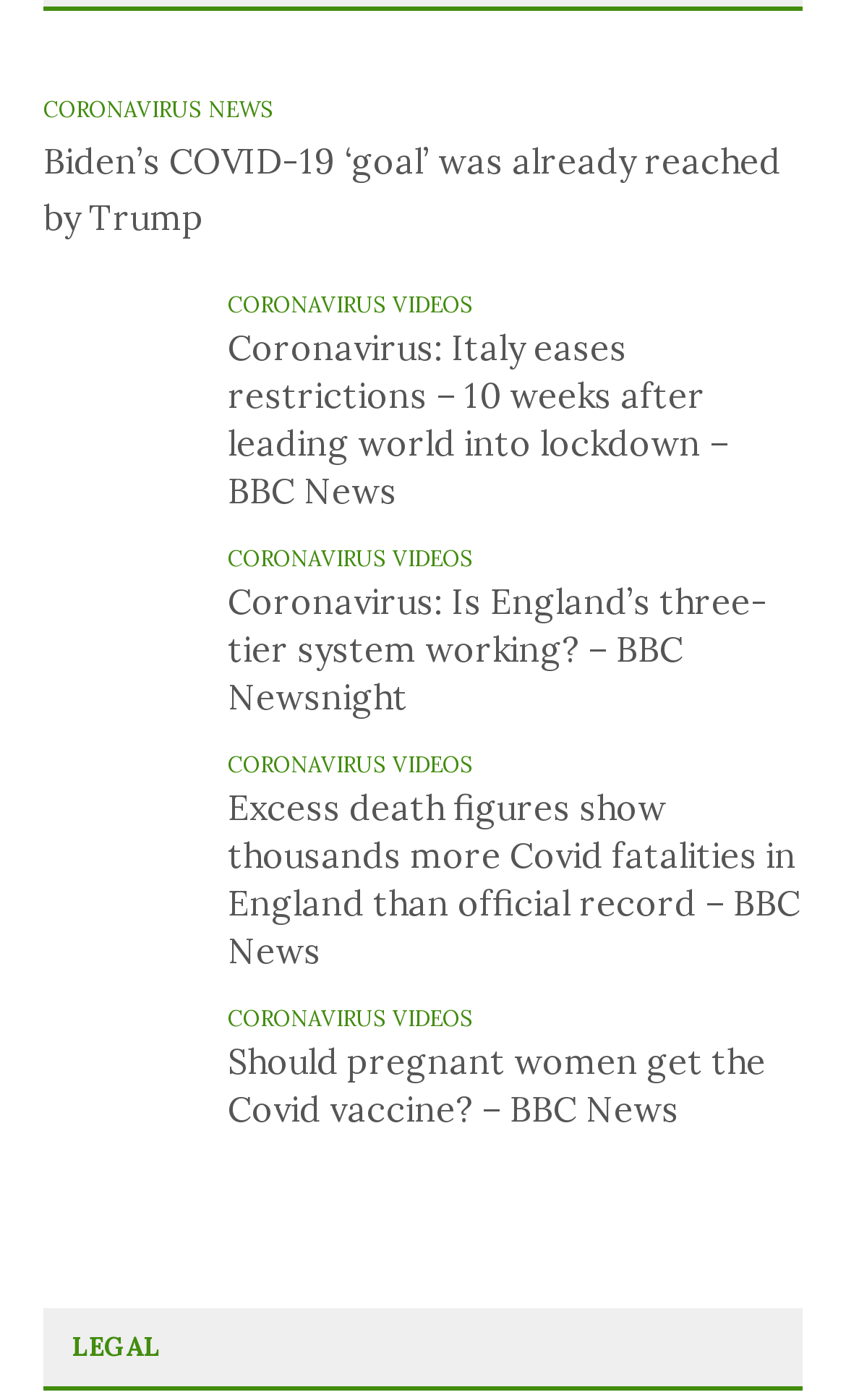Determine the bounding box coordinates of the area to click in order to meet this instruction: "Read 'Coronavirus: Italy eases restrictions – 10 weeks after leading world into lockdown – BBC News'".

[0.051, 0.211, 0.231, 0.319]